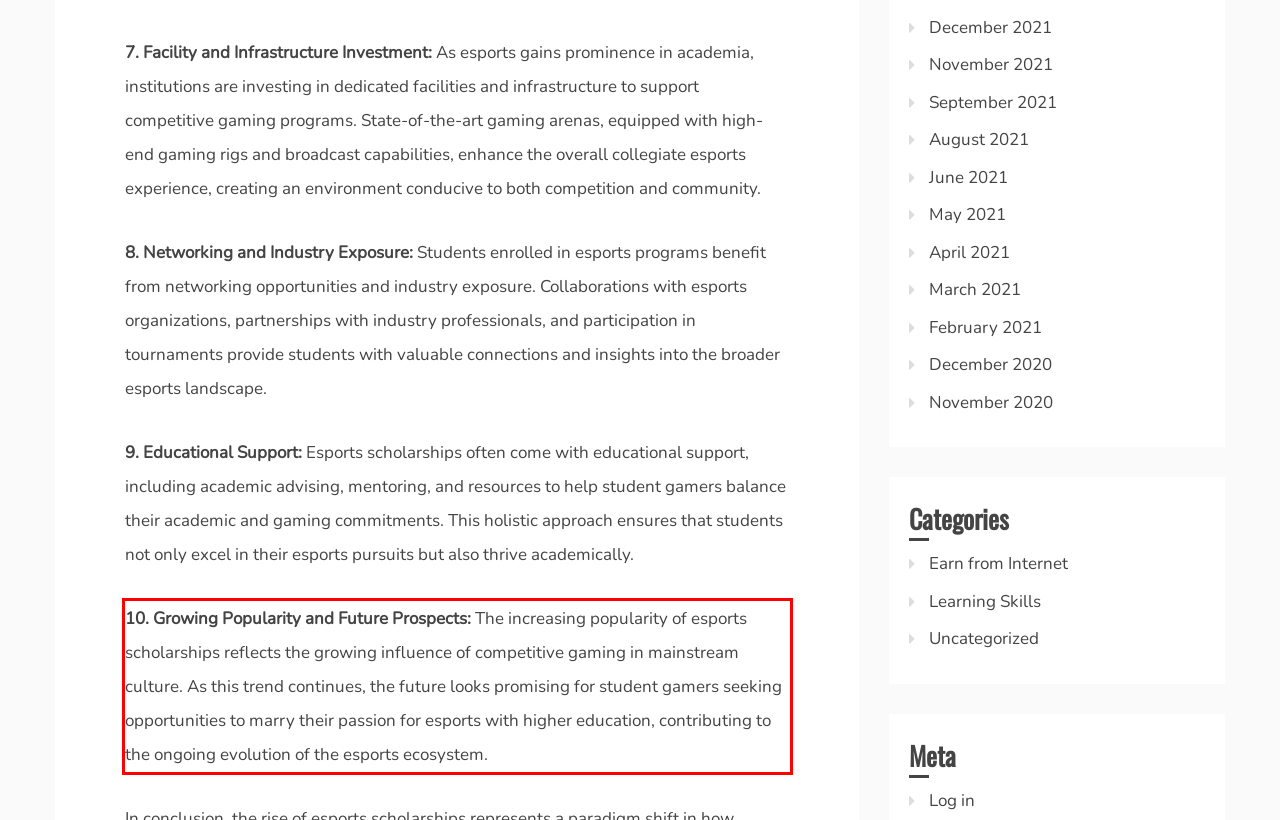Analyze the red bounding box in the provided webpage screenshot and generate the text content contained within.

10. Growing Popularity and Future Prospects: The increasing popularity of esports scholarships reflects the growing influence of competitive gaming in mainstream culture. As this trend continues, the future looks promising for student gamers seeking opportunities to marry their passion for esports with higher education, contributing to the ongoing evolution of the esports ecosystem.